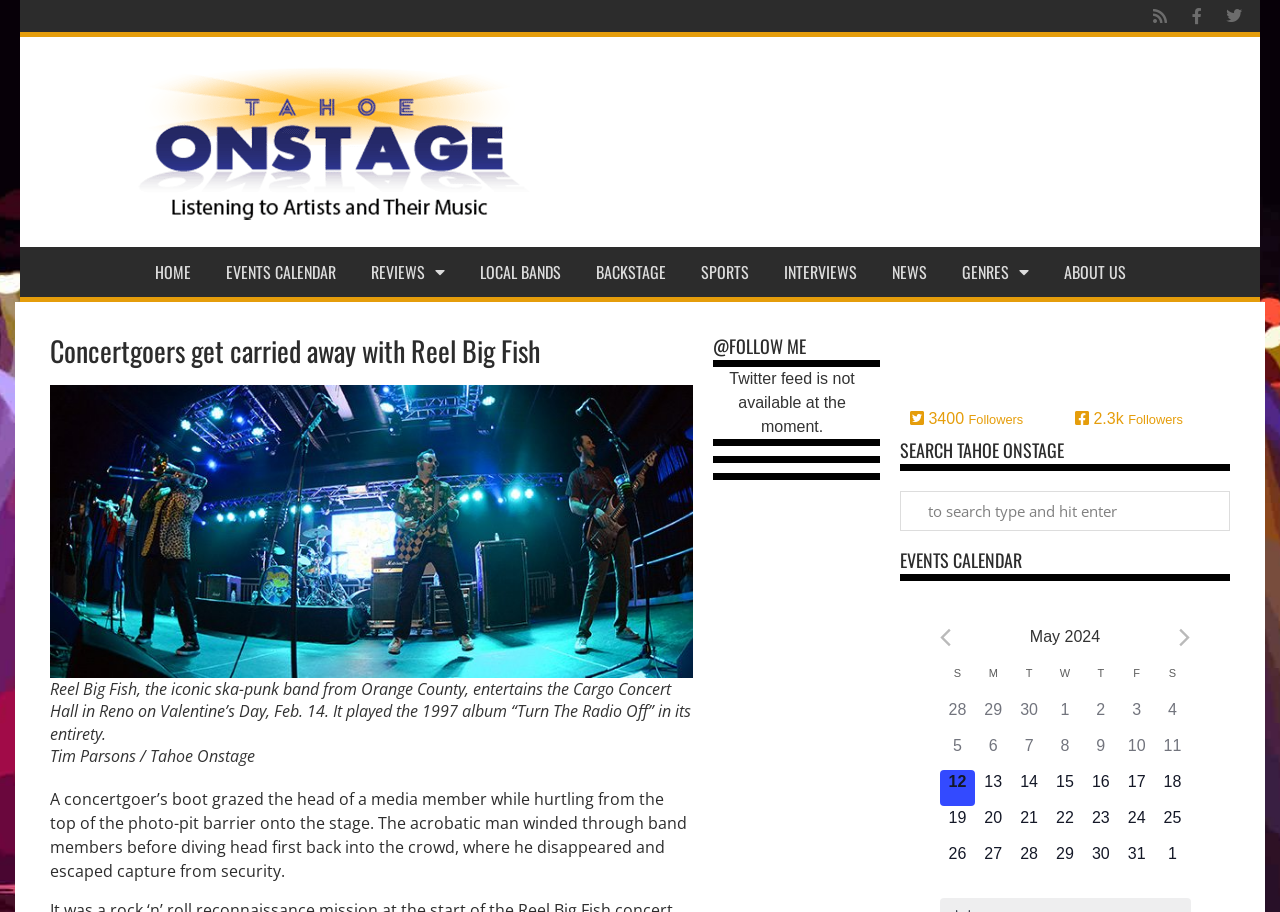What is the headline of the webpage?

Concertgoers get carried away with Reel Big Fish